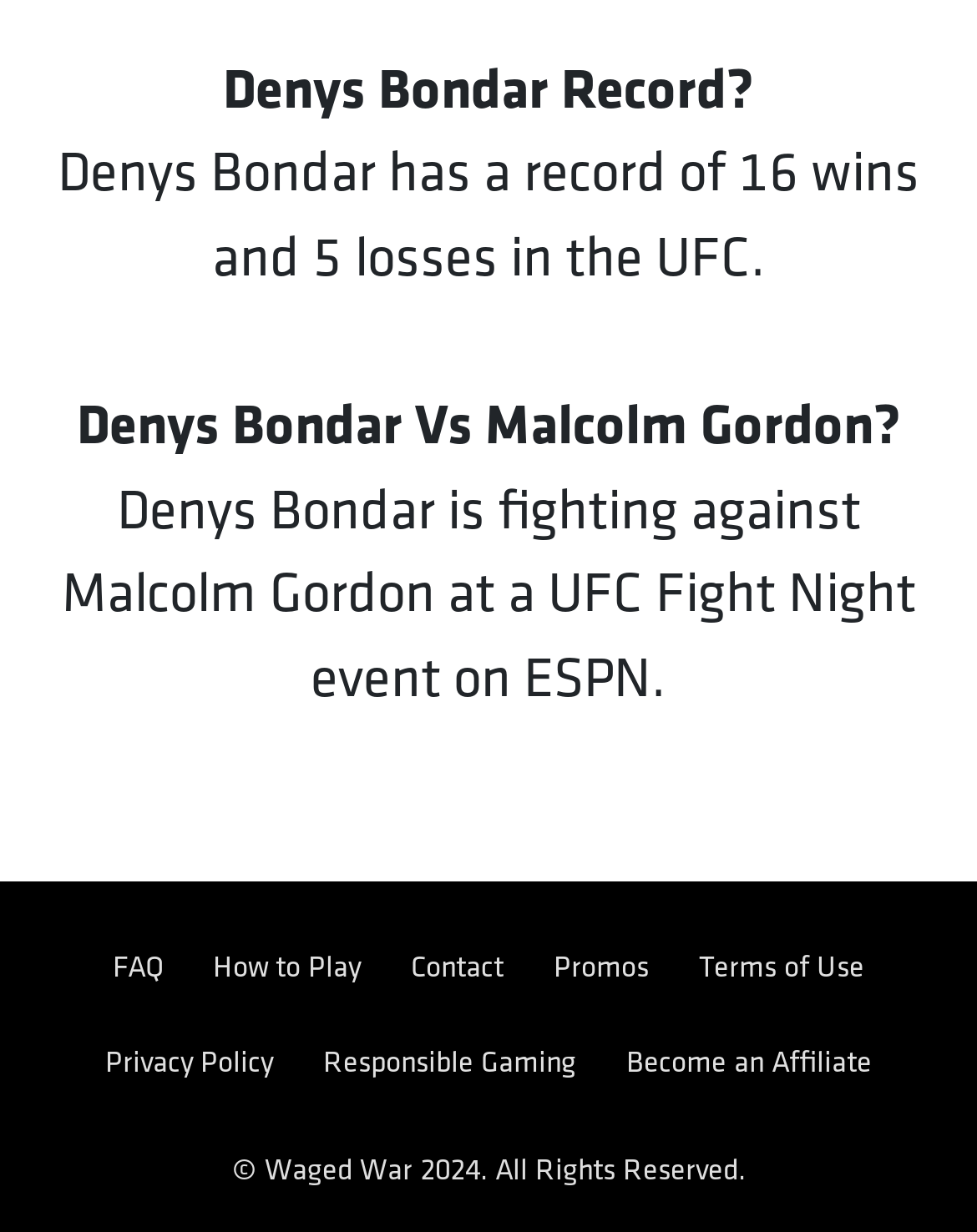Determine the bounding box coordinates of the clickable region to follow the instruction: "Click Promos".

[0.567, 0.774, 0.664, 0.797]